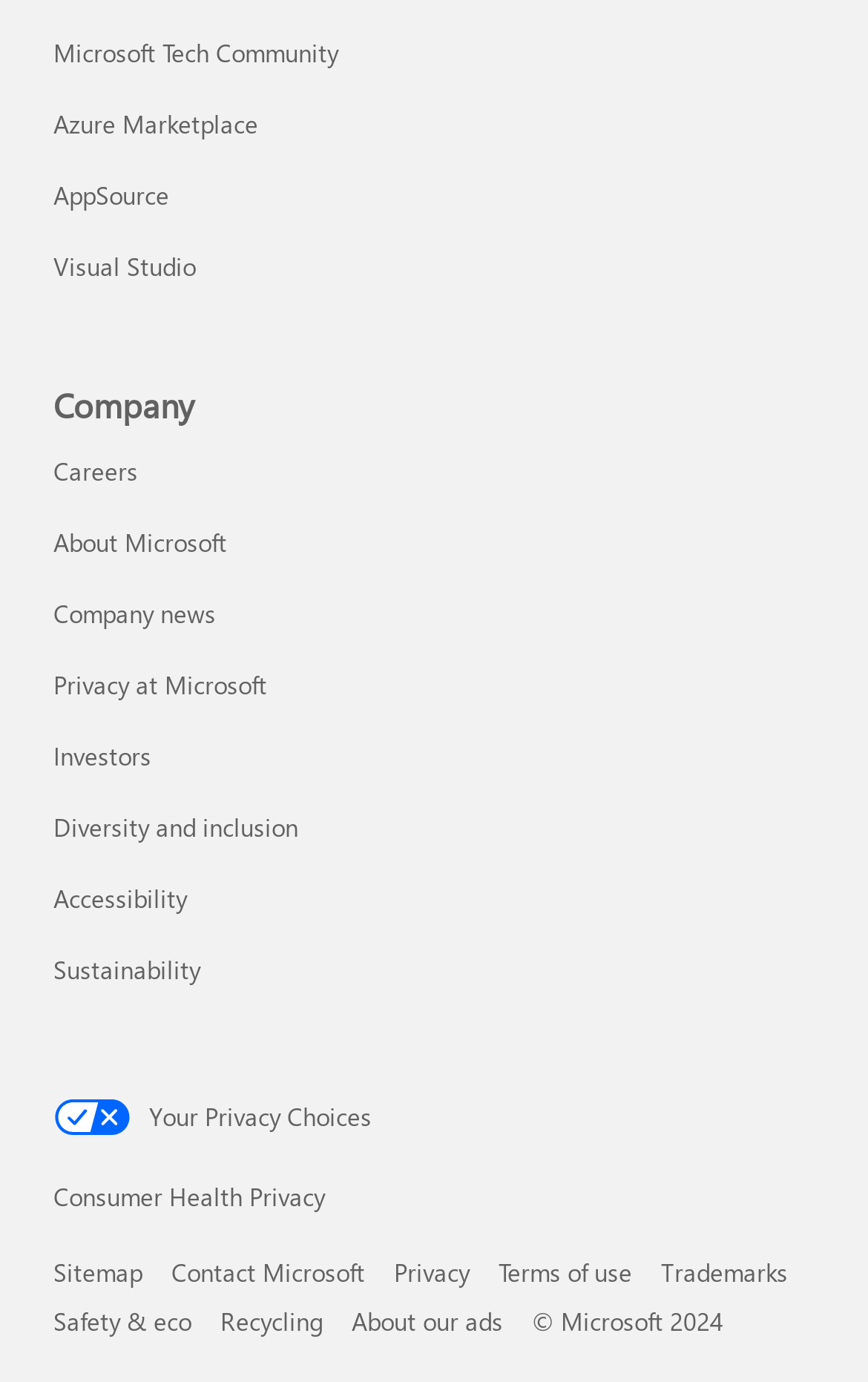How many navigation links are there at the bottom?
Based on the visual content, answer with a single word or a brief phrase.

8